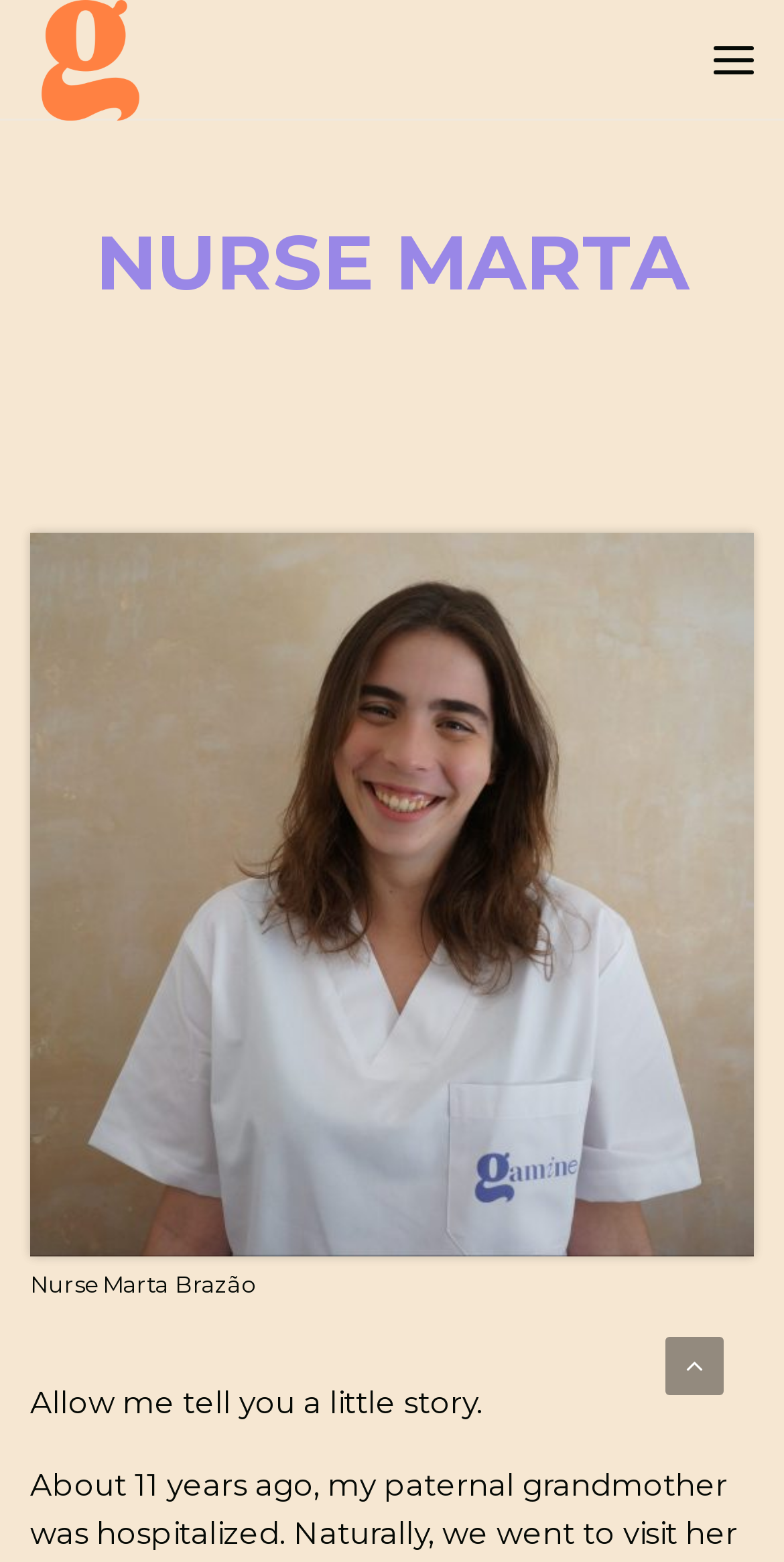What is the name of the nurse?
Using the image as a reference, give an elaborate response to the question.

The name of the nurse can be found in the heading element 'NURSE MARTA' which is a child of the root element and has a bounding box with y1 coordinate 0.142, indicating it is near the top of the page.